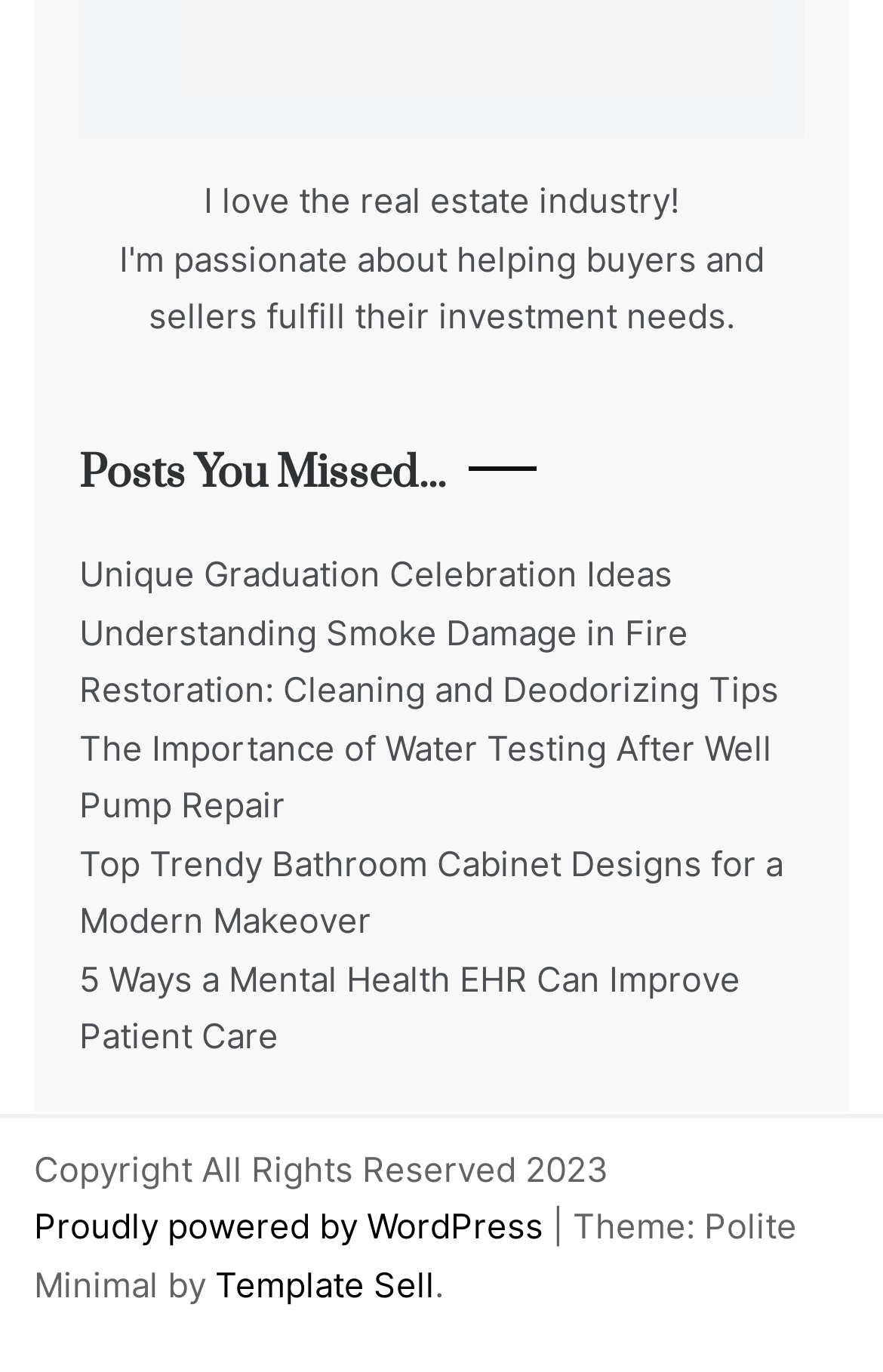How many links are there in the posts section?
Answer the question with a detailed and thorough explanation.

I counted the number of link elements in the posts section, which are 'Unique Graduation Celebration Ideas', 'Understanding Smoke Damage in Fire Restoration: Cleaning and Deodorizing Tips', 'The Importance of Water Testing After Well Pump Repair', 'Top Trendy Bathroom Cabinet Designs for a Modern Makeover', and '5 Ways a Mental Health EHR Can Improve Patient Care'.